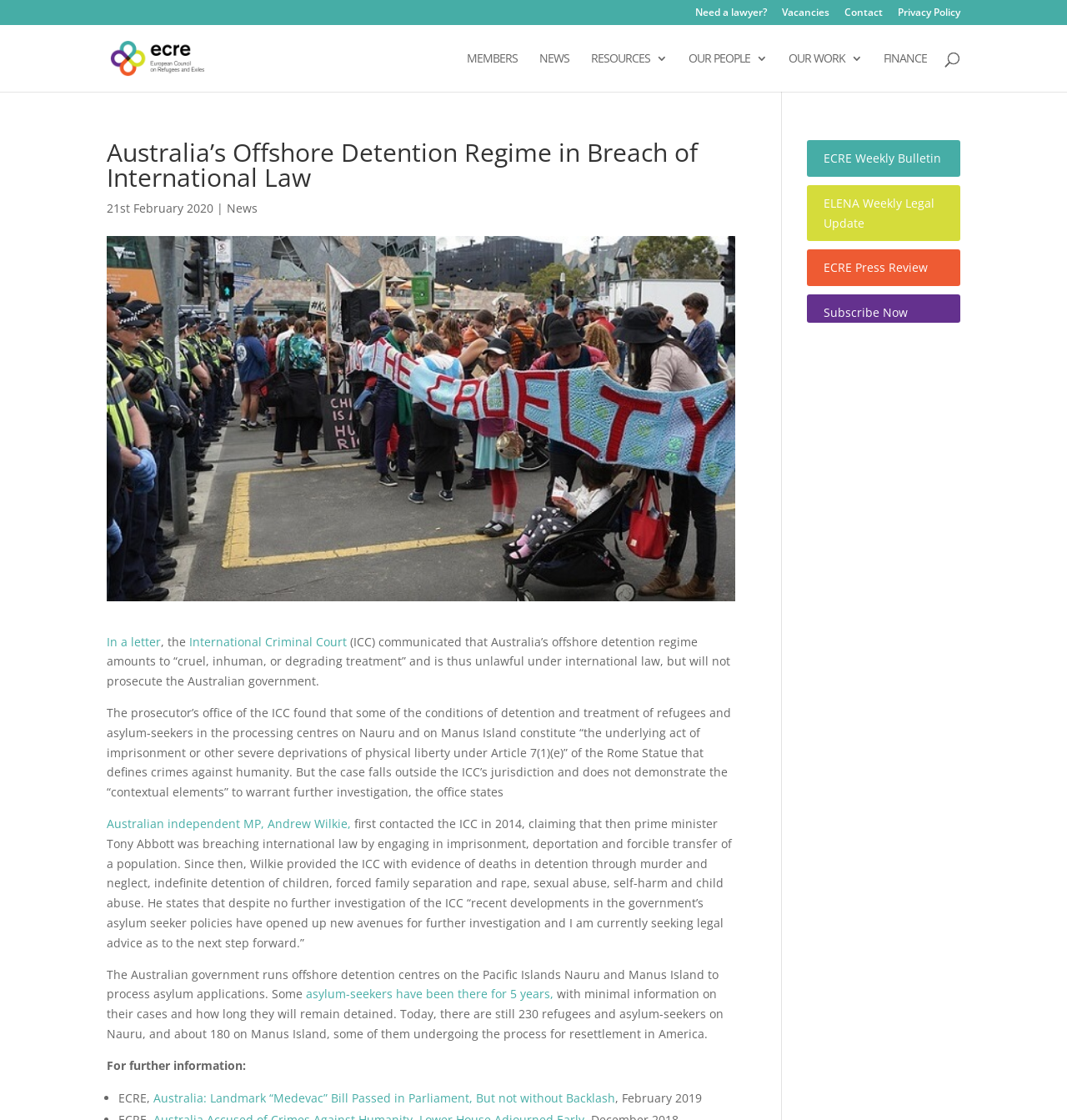Given the element description ELENA Weekly Legal Update, specify the bounding box coordinates of the corresponding UI element in the format (top-left x, top-left y, bottom-right x, bottom-right y). All values must be between 0 and 1.

[0.772, 0.174, 0.876, 0.206]